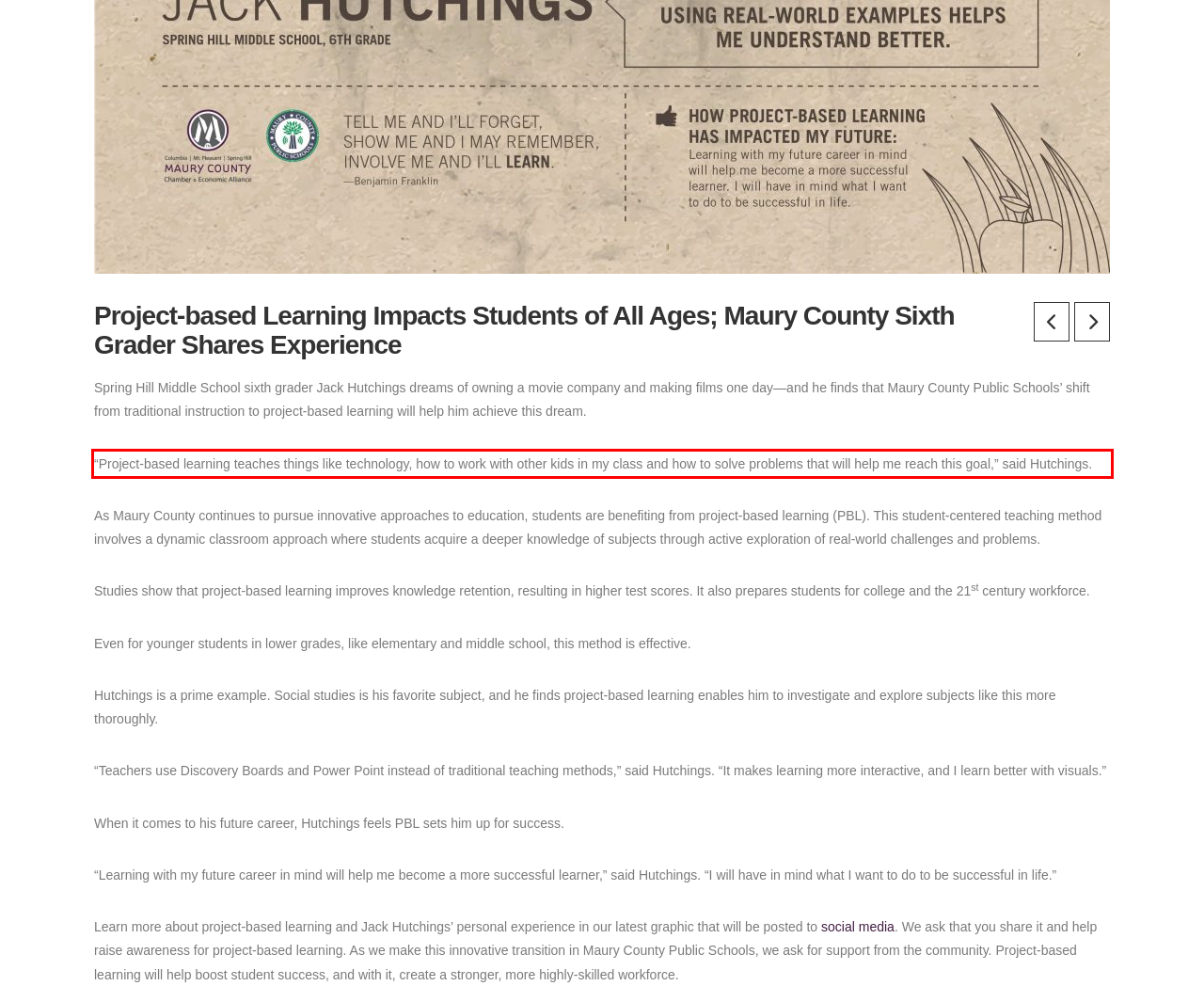You have a screenshot of a webpage, and there is a red bounding box around a UI element. Utilize OCR to extract the text within this red bounding box.

“Project-based learning teaches things like technology, how to work with other kids in my class and how to solve problems that will help me reach this goal,” said Hutchings.